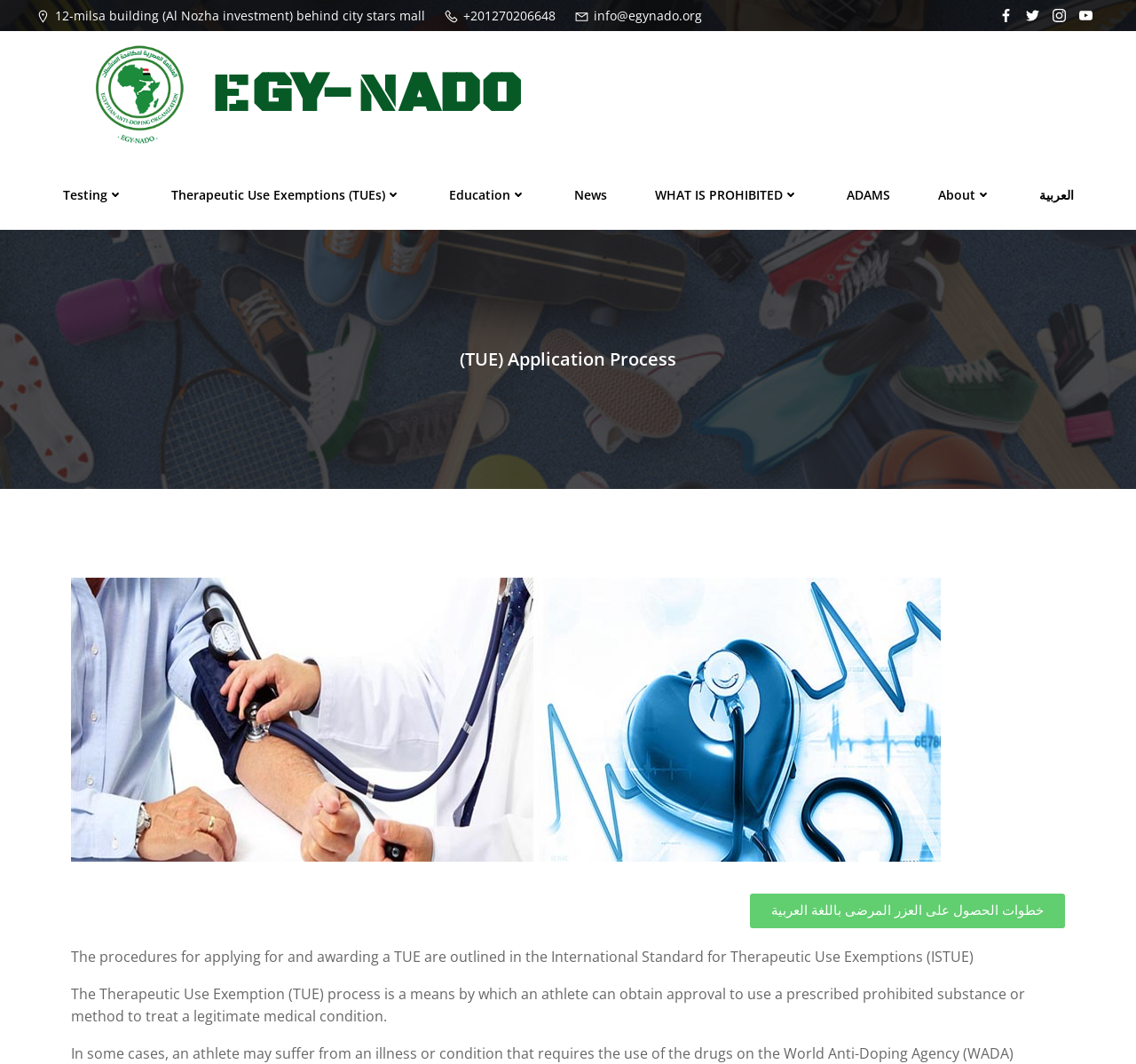What is the purpose of the Therapeutic Use Exemption (TUE) process?
Using the image as a reference, answer the question with a short word or phrase.

to obtain approval to use a prohibited substance or method